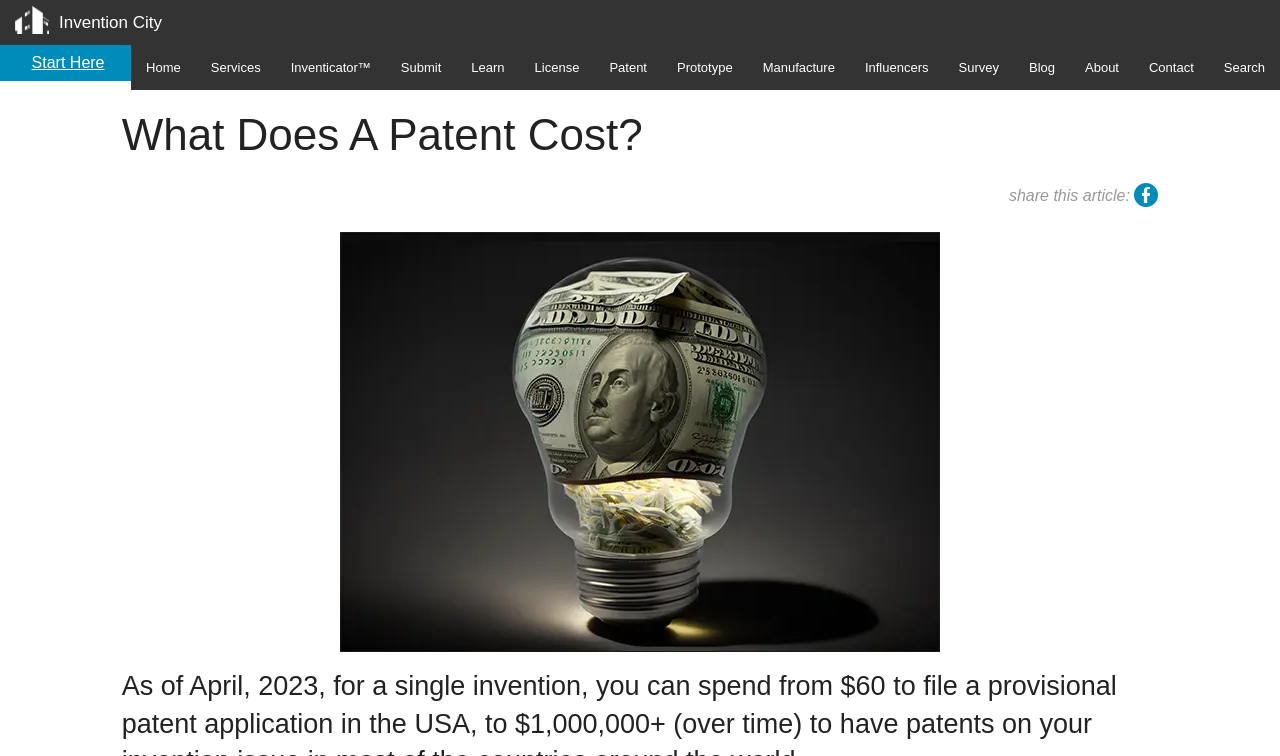Respond to the question with just a single word or phrase: 
What is the topic of the main article?

Patent cost